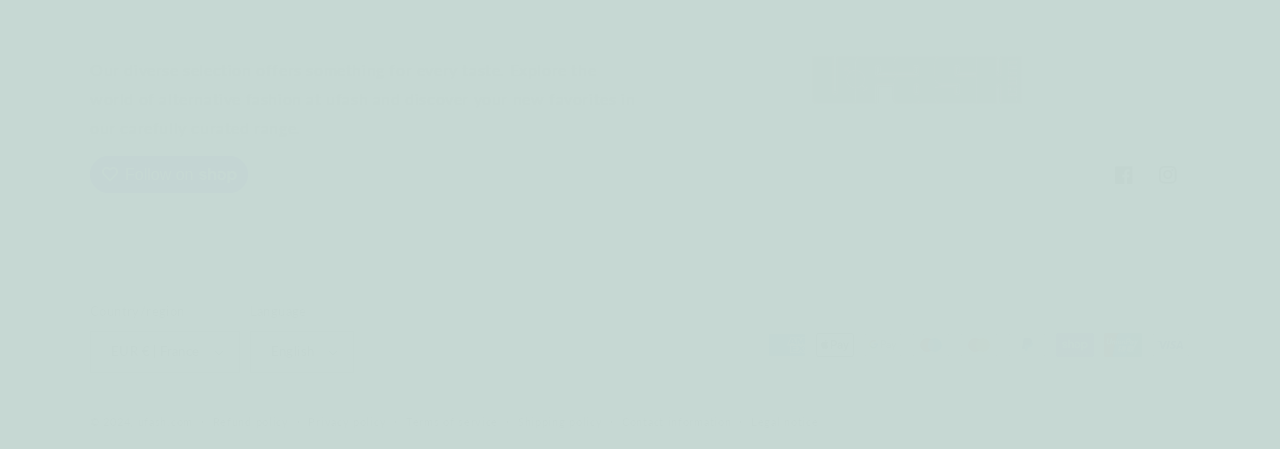Please specify the bounding box coordinates of the area that should be clicked to accomplish the following instruction: "Visit ufash on Facebook". The coordinates should consist of four float numbers between 0 and 1, i.e., [left, top, right, bottom].

[0.861, 0.34, 0.895, 0.438]